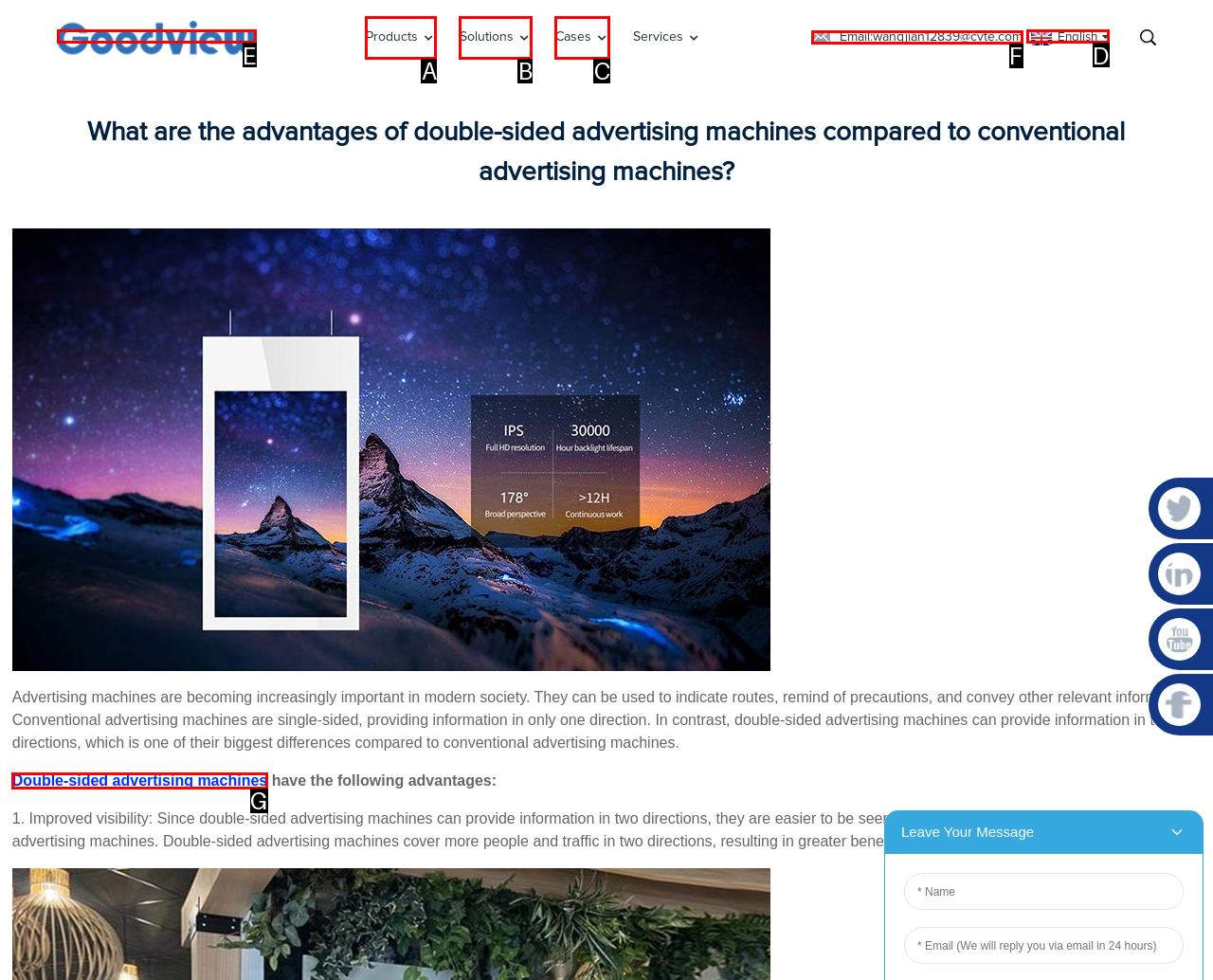Choose the UI element that best aligns with the description: Double-sided advertising machines
Respond with the letter of the chosen option directly.

G